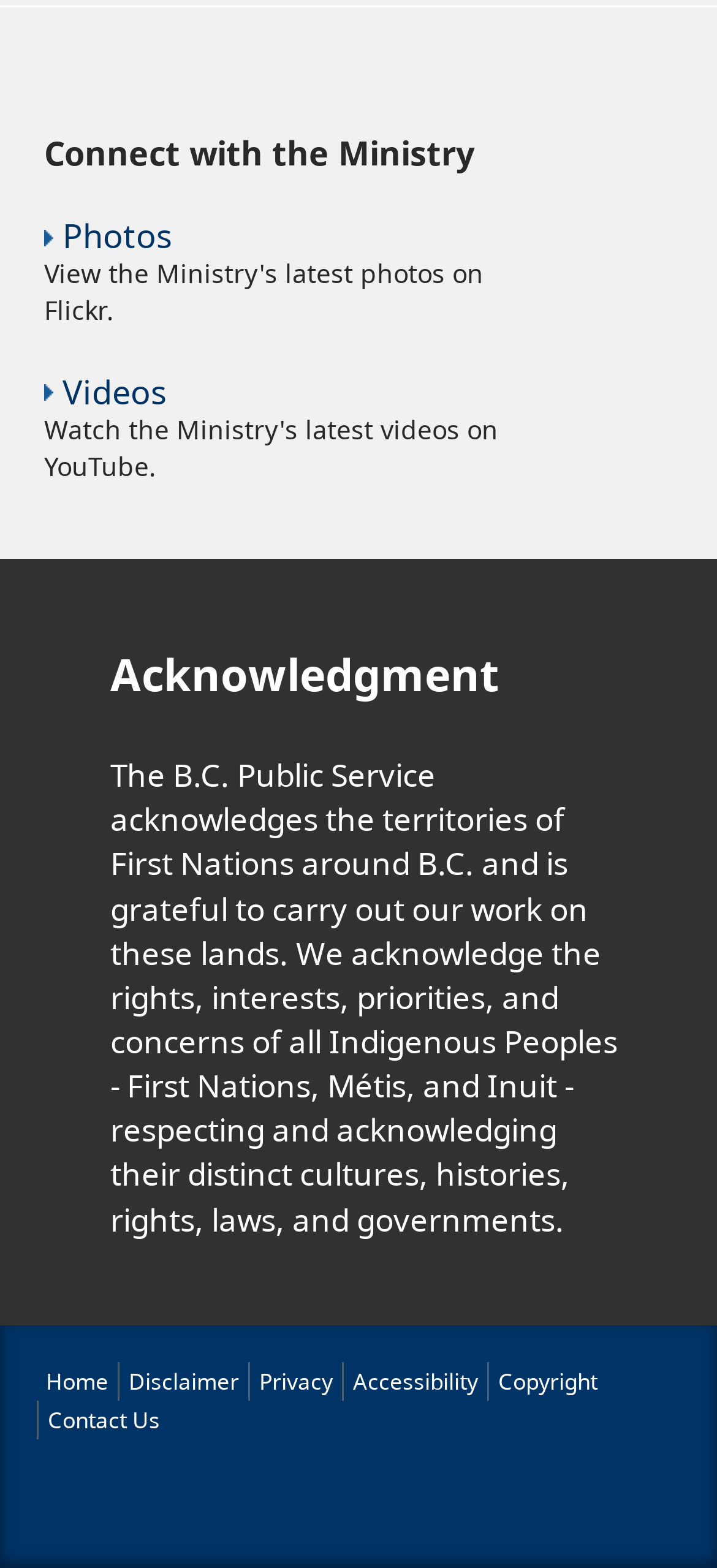Find the bounding box coordinates for the element that must be clicked to complete the instruction: "Read disclaimer". The coordinates should be four float numbers between 0 and 1, indicated as [left, top, right, bottom].

[0.179, 0.871, 0.333, 0.891]